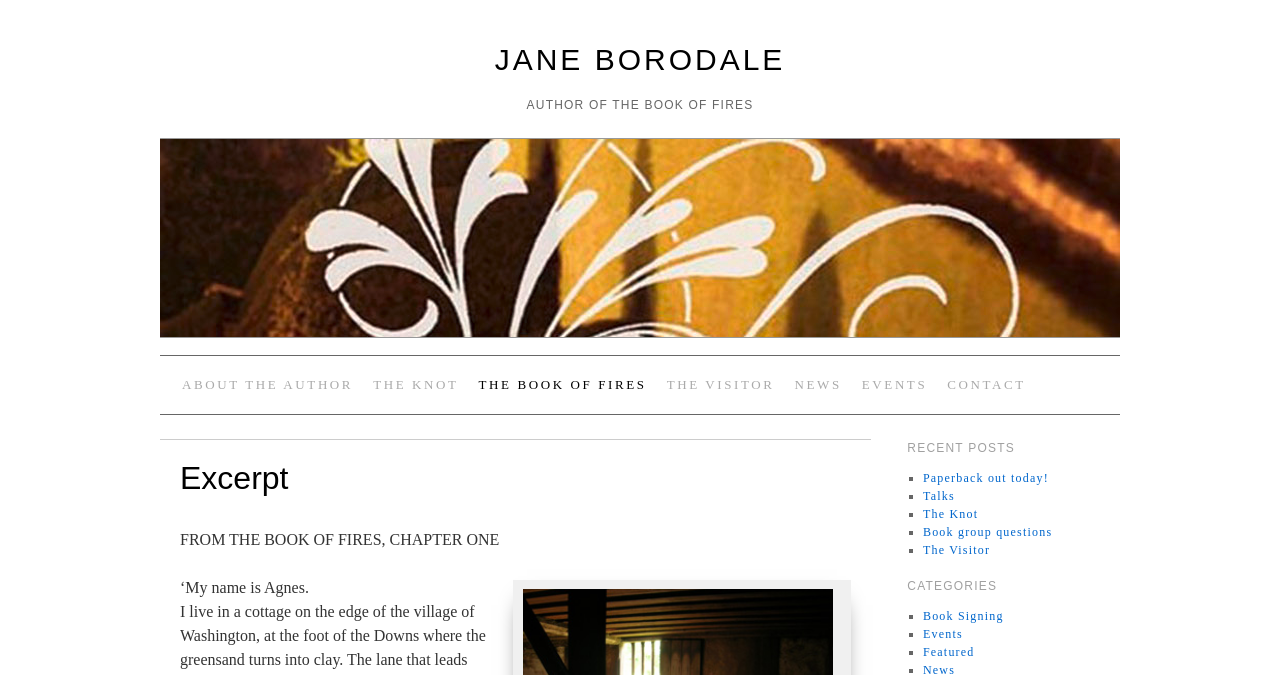Offer an extensive depiction of the webpage and its key elements.

This webpage is about author Jane Borodale, with a prominent link to her name at the top center of the page. Below this, there is a brief description of her as the "AUTHOR OF THE BOOK OF FIRES". 

On the left side of the page, there are several links to different sections, including "ABOUT THE AUTHOR", "THE KNOT", "THE BOOK OF FIRES", "THE VISITOR", "NEWS", "EVENTS", and "CONTACT". 

To the right of these links, there is a section with a heading "Excerpt" and a subheading "FROM THE BOOK OF FIRES, CHAPTER ONE". This section contains a passage of text that starts with "‘My name is Agnes...'". 

Further down the page, there is a section with a heading "RECENT POSTS", which lists several links to recent posts, including "Paperback out today!", "Talks", "The Knot", "Book group questions", and "The Visitor". Each of these links is preceded by a bullet point marker. 

Below this, there is another section with a heading "CATEGORIES", which lists several links to categories, including "Book Signing", "Events", and "Featured". Again, each of these links is preceded by a bullet point marker.